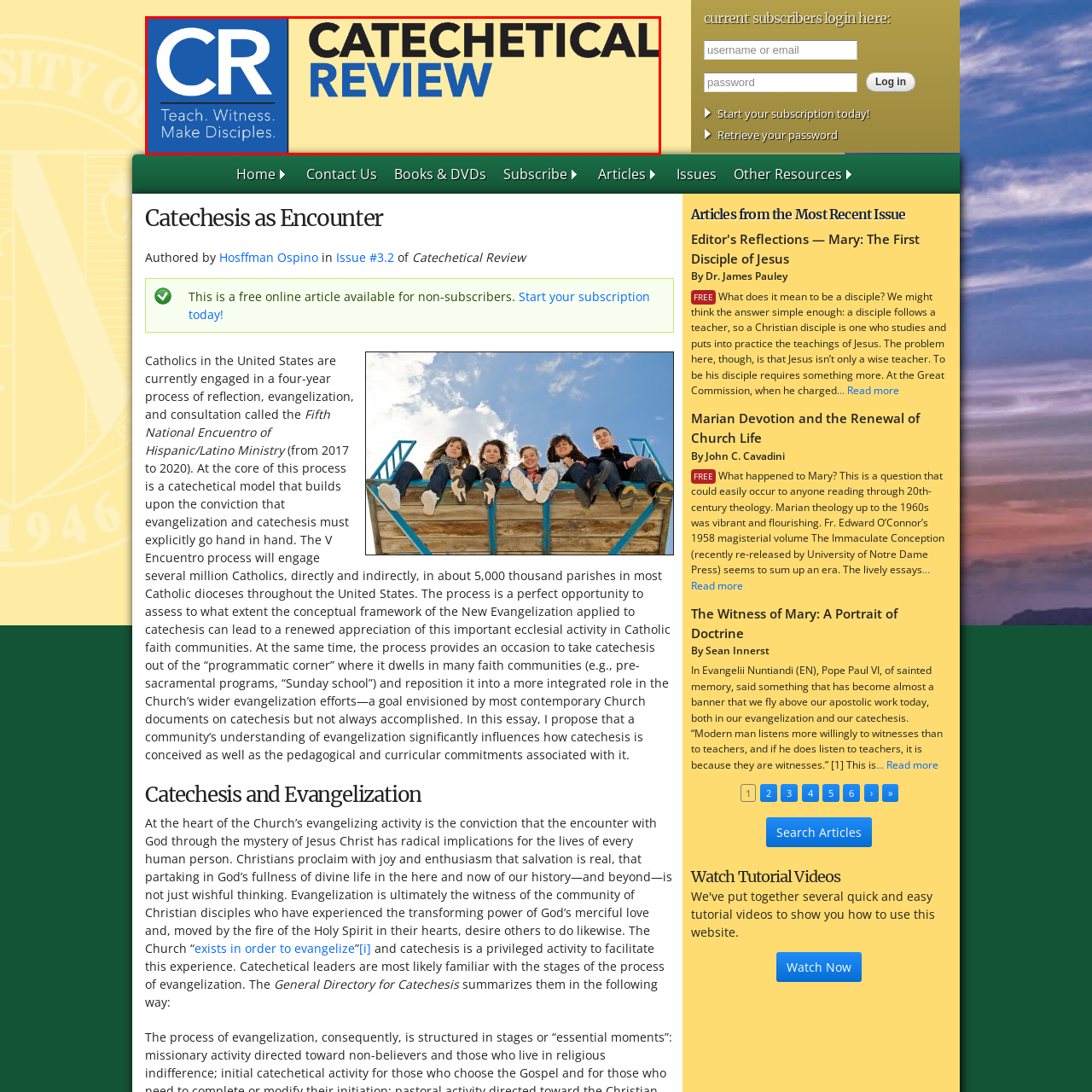What is the tagline of the publication?
Look at the image inside the red bounding box and craft a detailed answer using the visual details you can see.

The tagline 'Teach. Witness. Make Disciples.' is displayed below the title of the publication, providing a concise mission statement that reflects the journal's commitment to empowering individuals to share their faith and nurture discipleship.